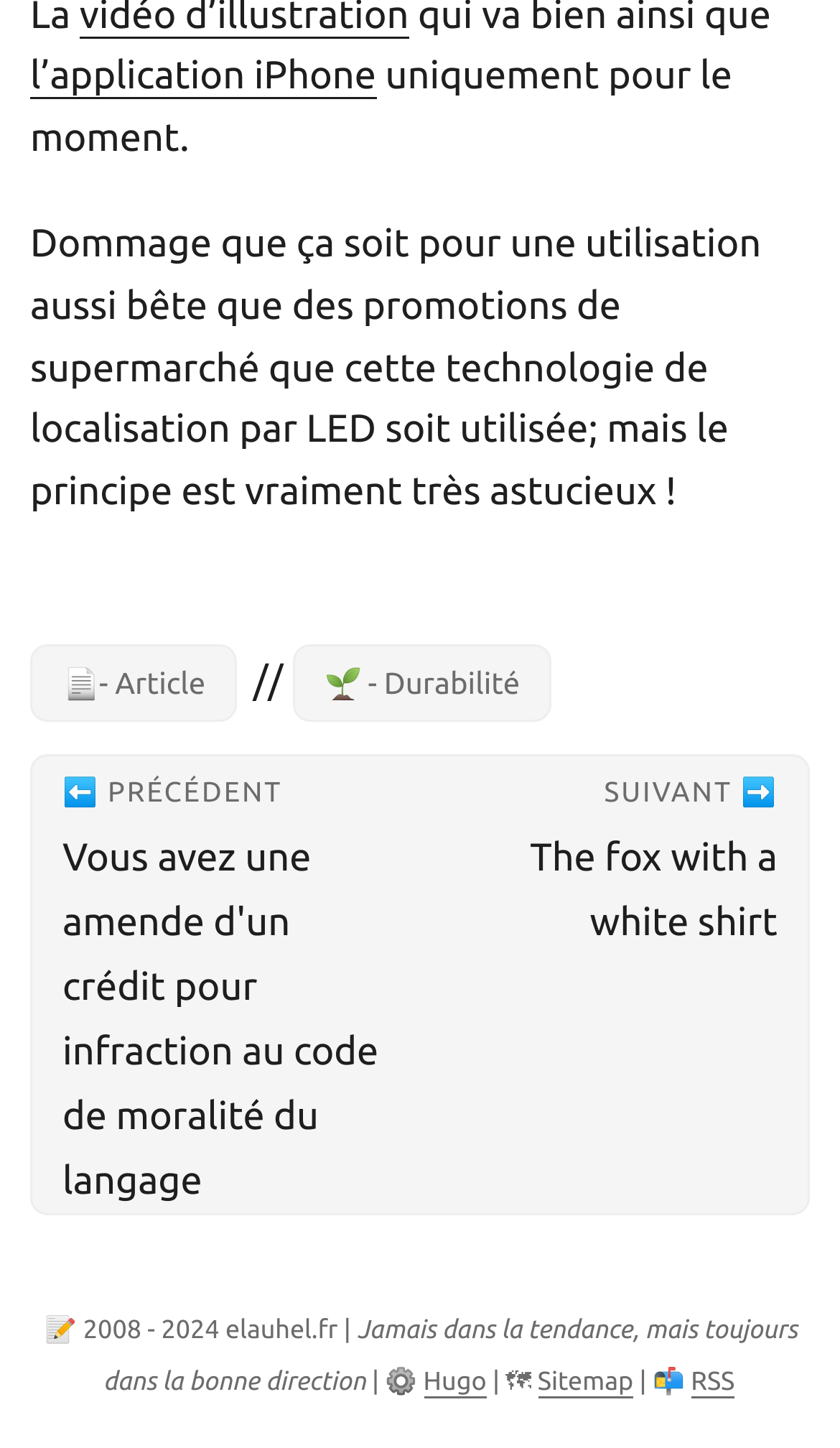What is the copyright year range of the website?
Give a single word or phrase as your answer by examining the image.

2008-2024